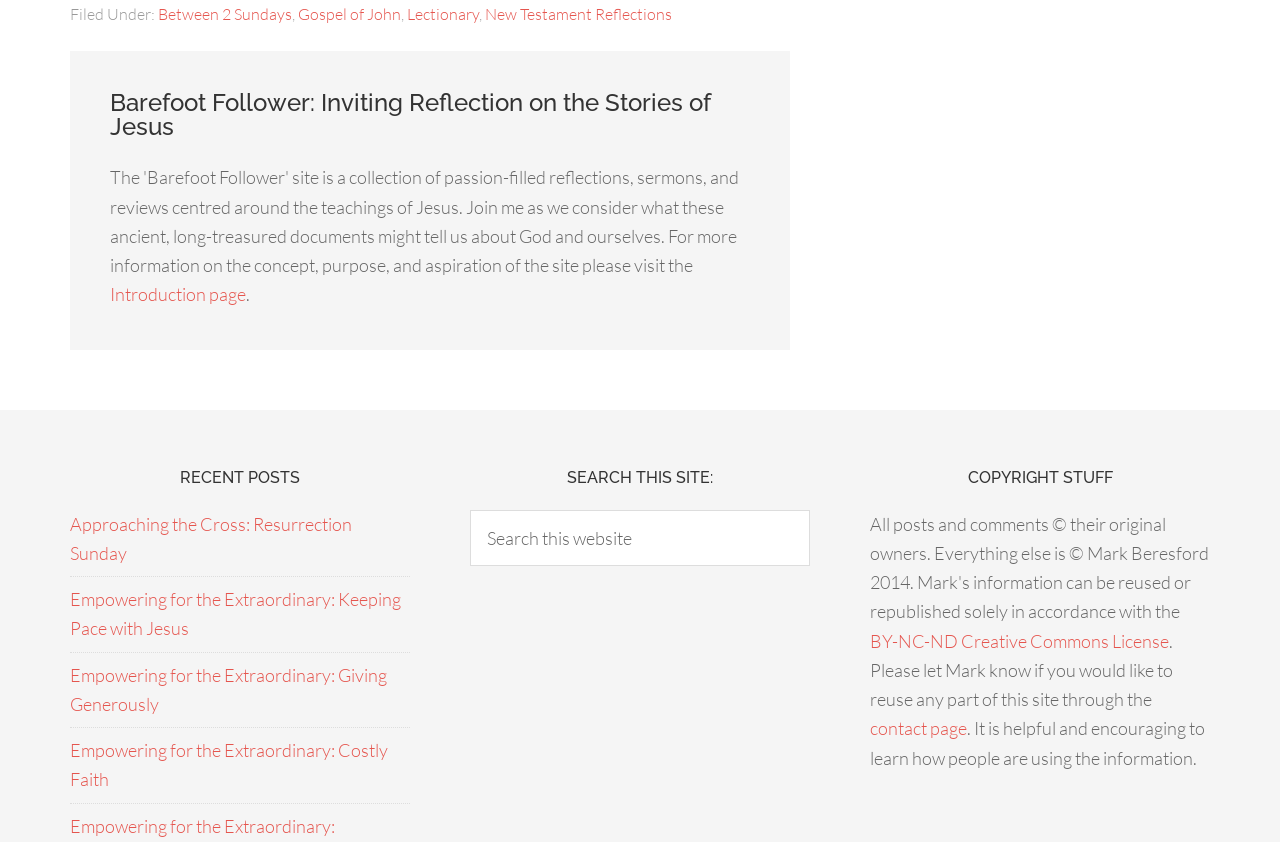Please determine the bounding box coordinates of the area that needs to be clicked to complete this task: 'Search this website'. The coordinates must be four float numbers between 0 and 1, formatted as [left, top, right, bottom].

[0.367, 0.605, 0.633, 0.672]